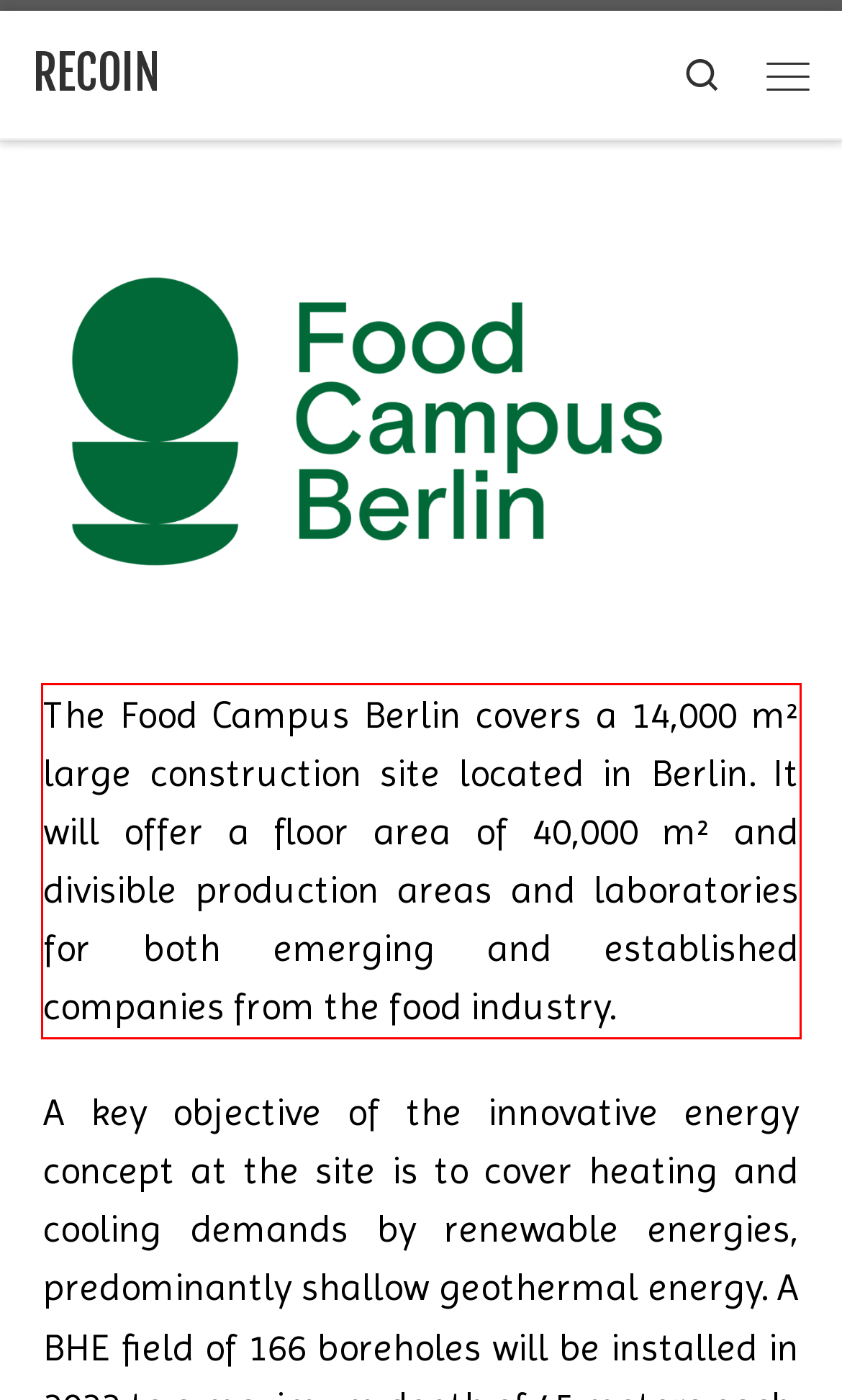You have a screenshot of a webpage with a UI element highlighted by a red bounding box. Use OCR to obtain the text within this highlighted area.

The Food Campus Berlin covers a 14,000 m² large construction site located in Berlin. It will offer a floor area of 40,000 m² and divisible production areas and laboratories for both emerging and established companies from the food industry.